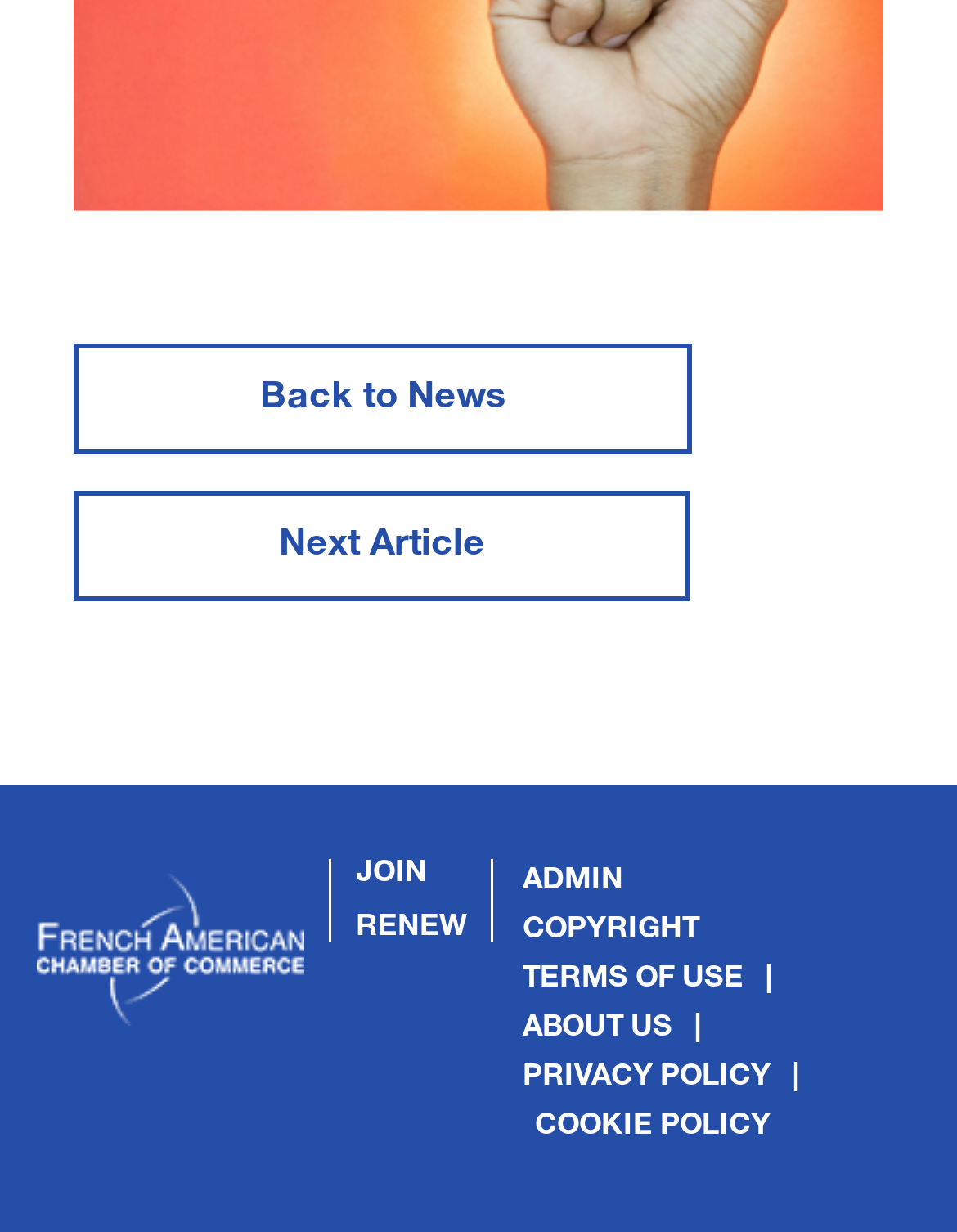Please provide a brief answer to the following inquiry using a single word or phrase:
What is the first link on the webpage?

Back to News